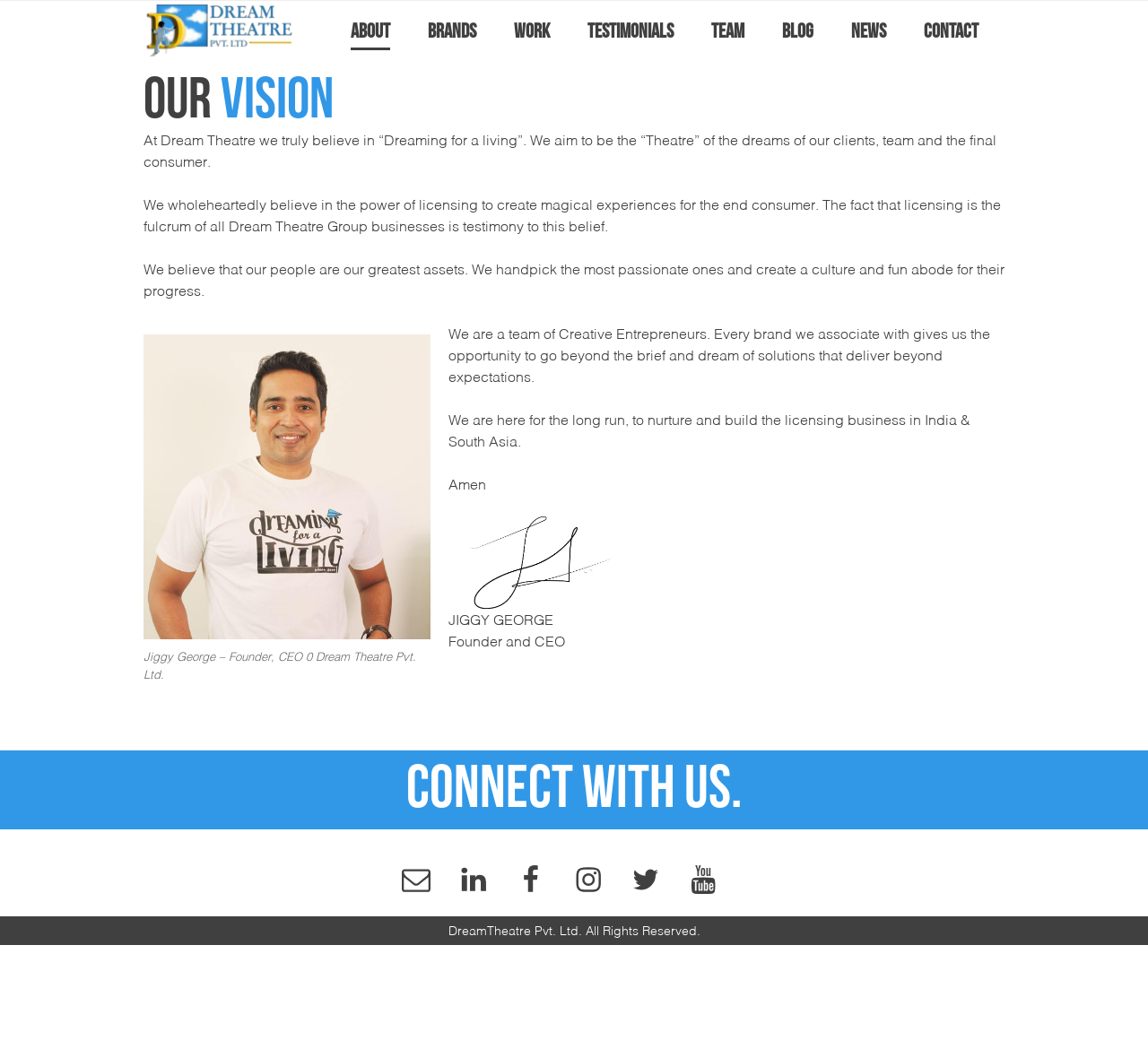Determine the bounding box coordinates of the region that needs to be clicked to achieve the task: "Click on the 'LinkedIn' link in the footer".

[0.4, 0.807, 0.425, 0.834]